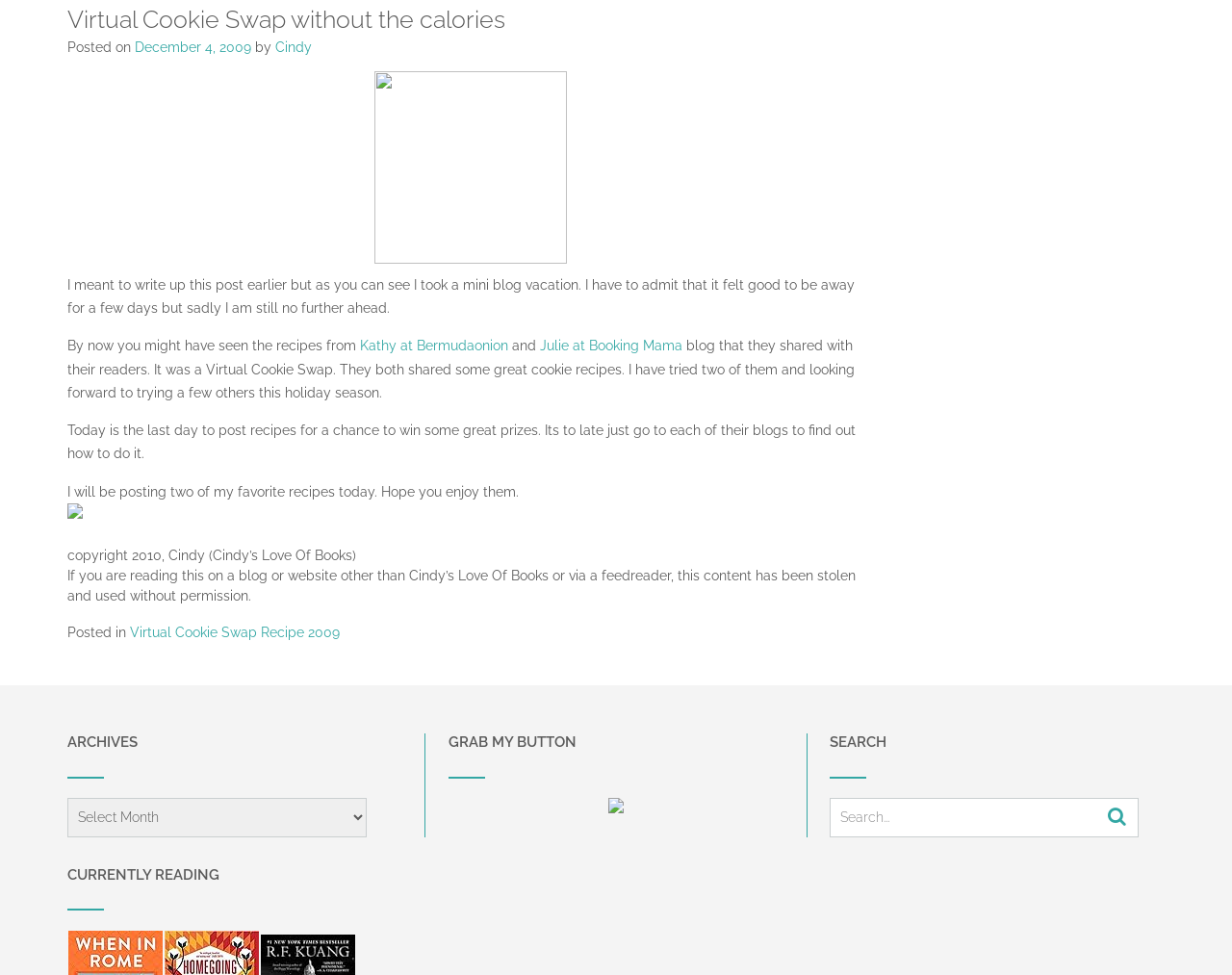Given the element description, predict the bounding box coordinates in the format (top-left x, top-left y, bottom-right x, bottom-right y). Make sure all values are between 0 and 1. Here is the element description: Spyderco Knives

None